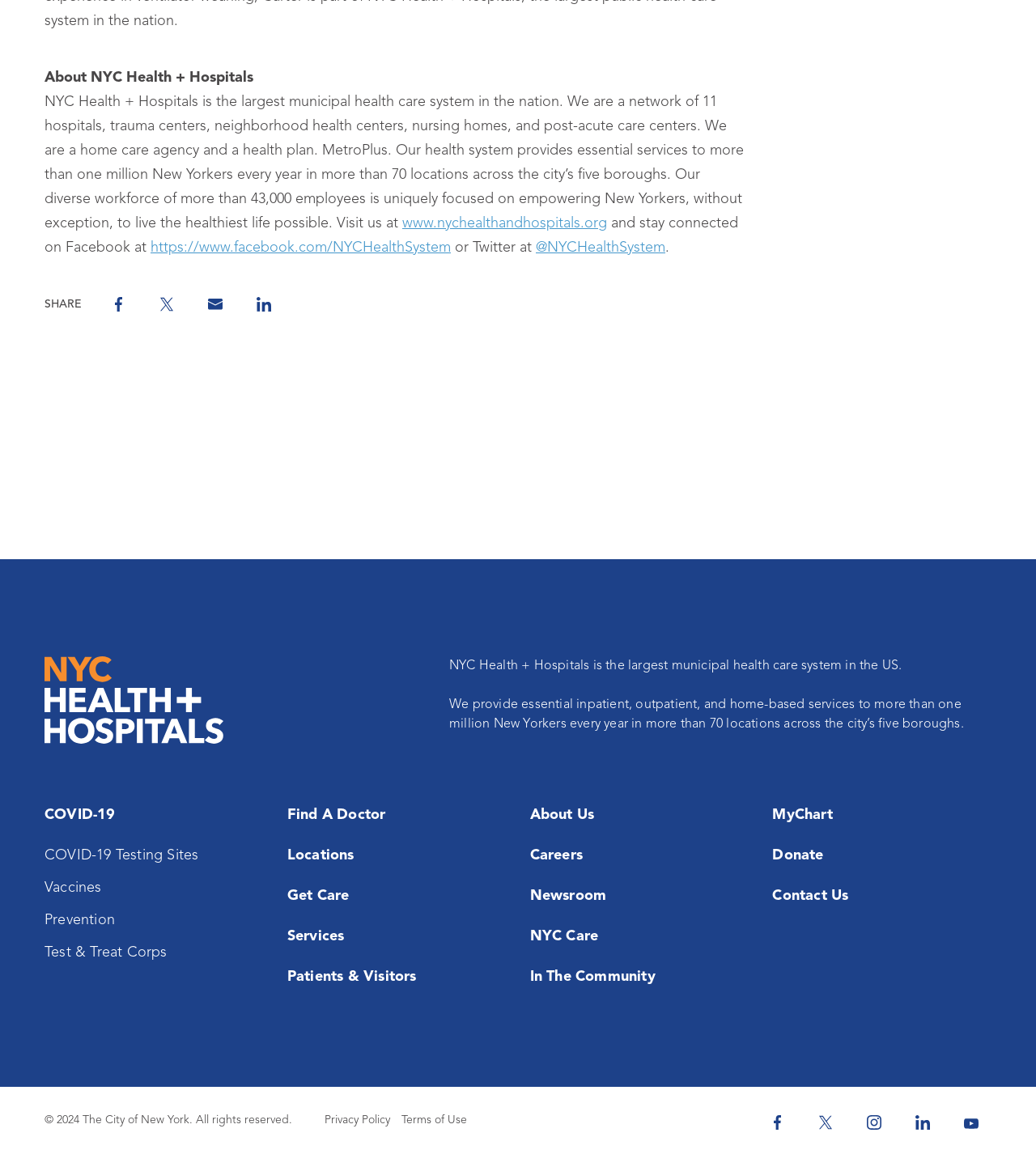Specify the bounding box coordinates of the area to click in order to execute this command: 'Follow on Facebook'. The coordinates should consist of four float numbers ranging from 0 to 1, and should be formatted as [left, top, right, bottom].

[0.145, 0.208, 0.435, 0.221]